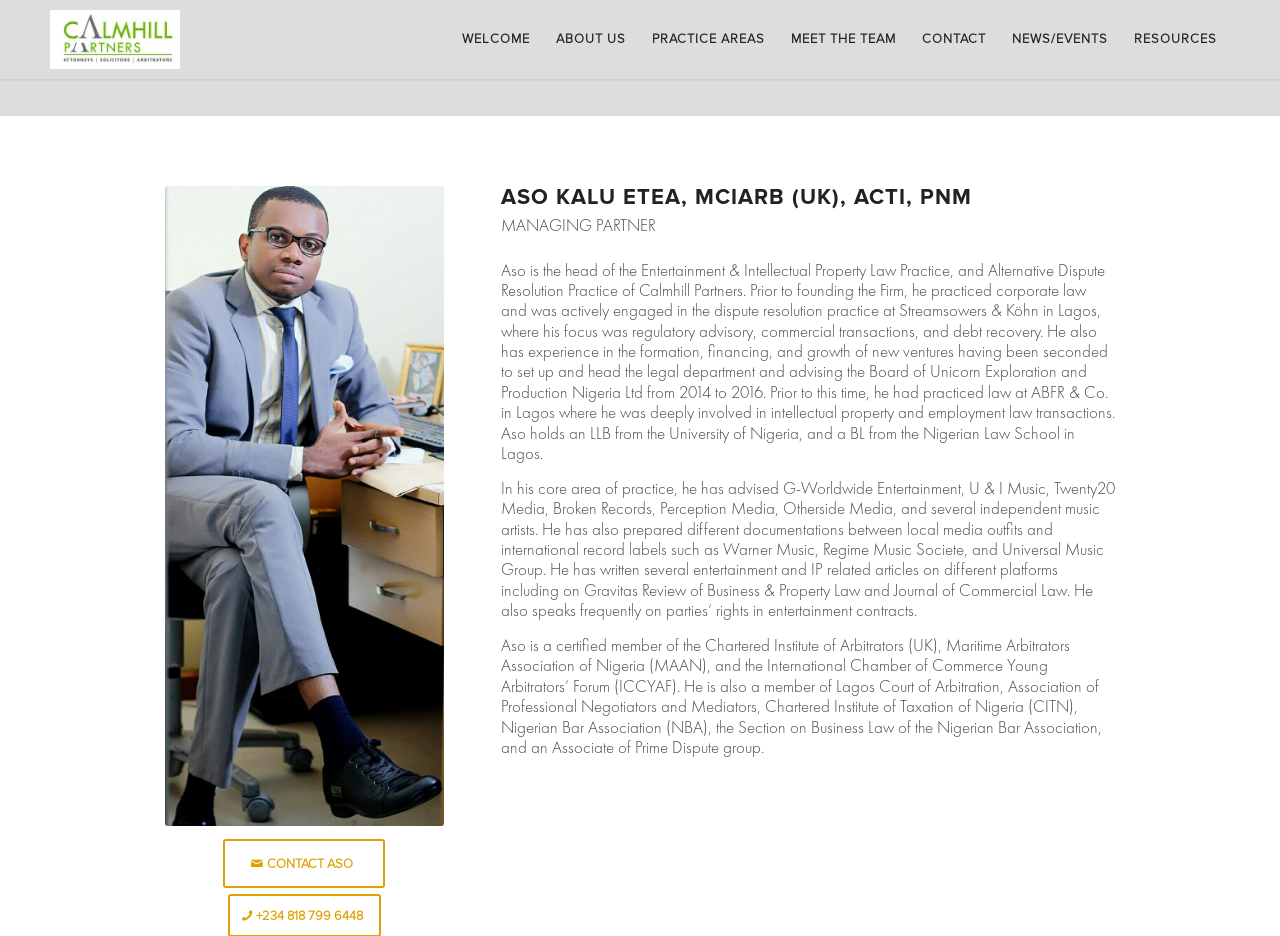What is the name of the firm ASO KALU ETEA founded?
Please answer the question with as much detail as possible using the screenshot.

I found the answer by looking at the link element that says 'Calmhill Partners' and the image element with the same name, which suggests that Calmhill Partners is the firm founded by ASO KALU ETEA.